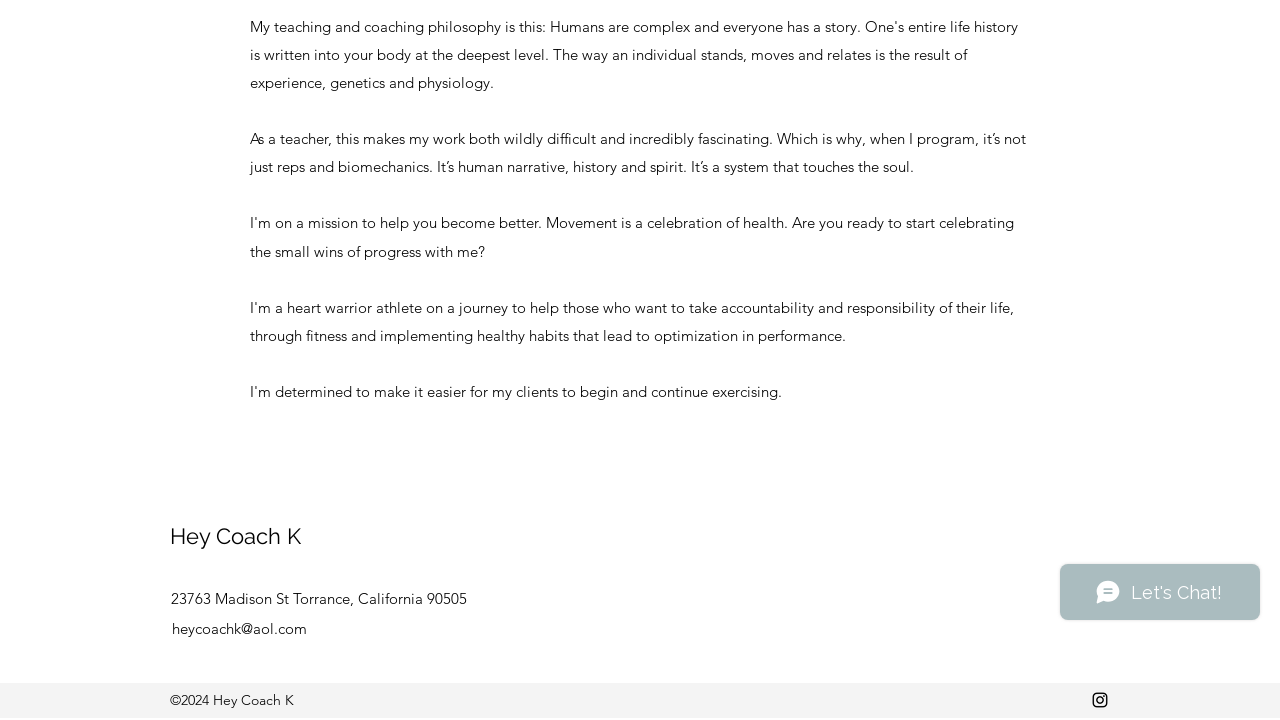Identify the coordinates of the bounding box for the element described below: "Hey Coach K". Return the coordinates as four float numbers between 0 and 1: [left, top, right, bottom].

[0.133, 0.727, 0.235, 0.763]